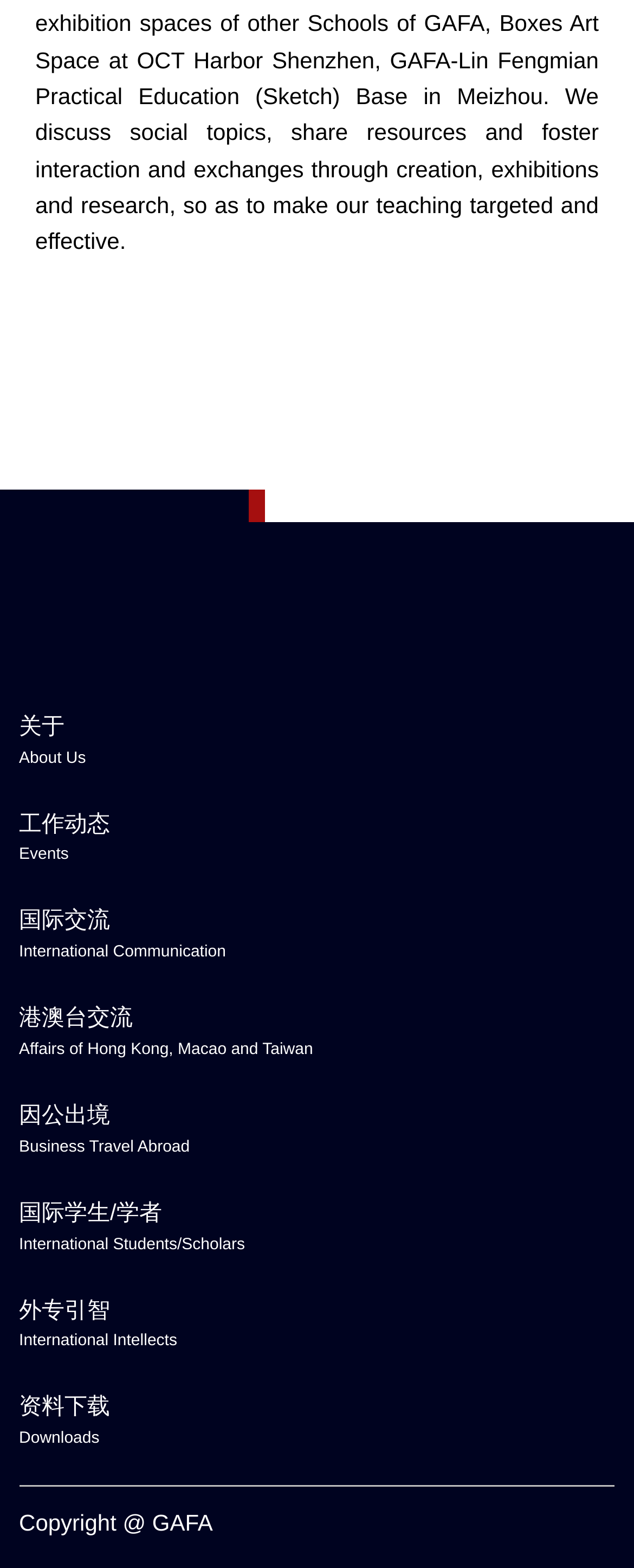For the element described, predict the bounding box coordinates as (top-left x, top-left y, bottom-right x, bottom-right y). All values should be between 0 and 1. Element description: 工作动态 Events

[0.03, 0.513, 0.735, 0.554]